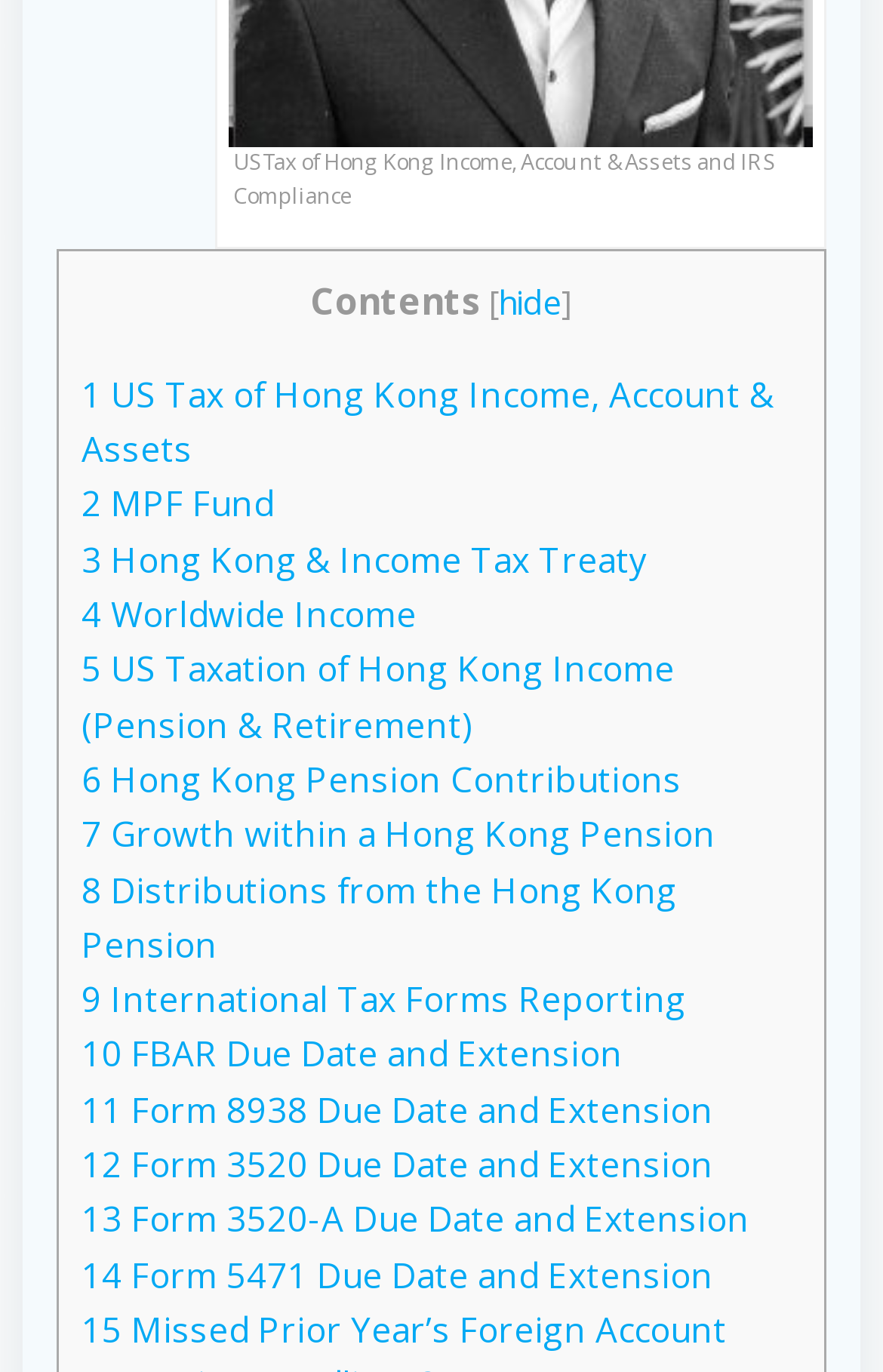What is the position of the 'hide' link?
Provide a detailed and well-explained answer to the question.

I looked at the bounding box coordinates of the 'hide' link and found that it is located at [0.564, 0.205, 0.636, 0.236], which indicates that it is positioned at the top-right corner of the webpage.